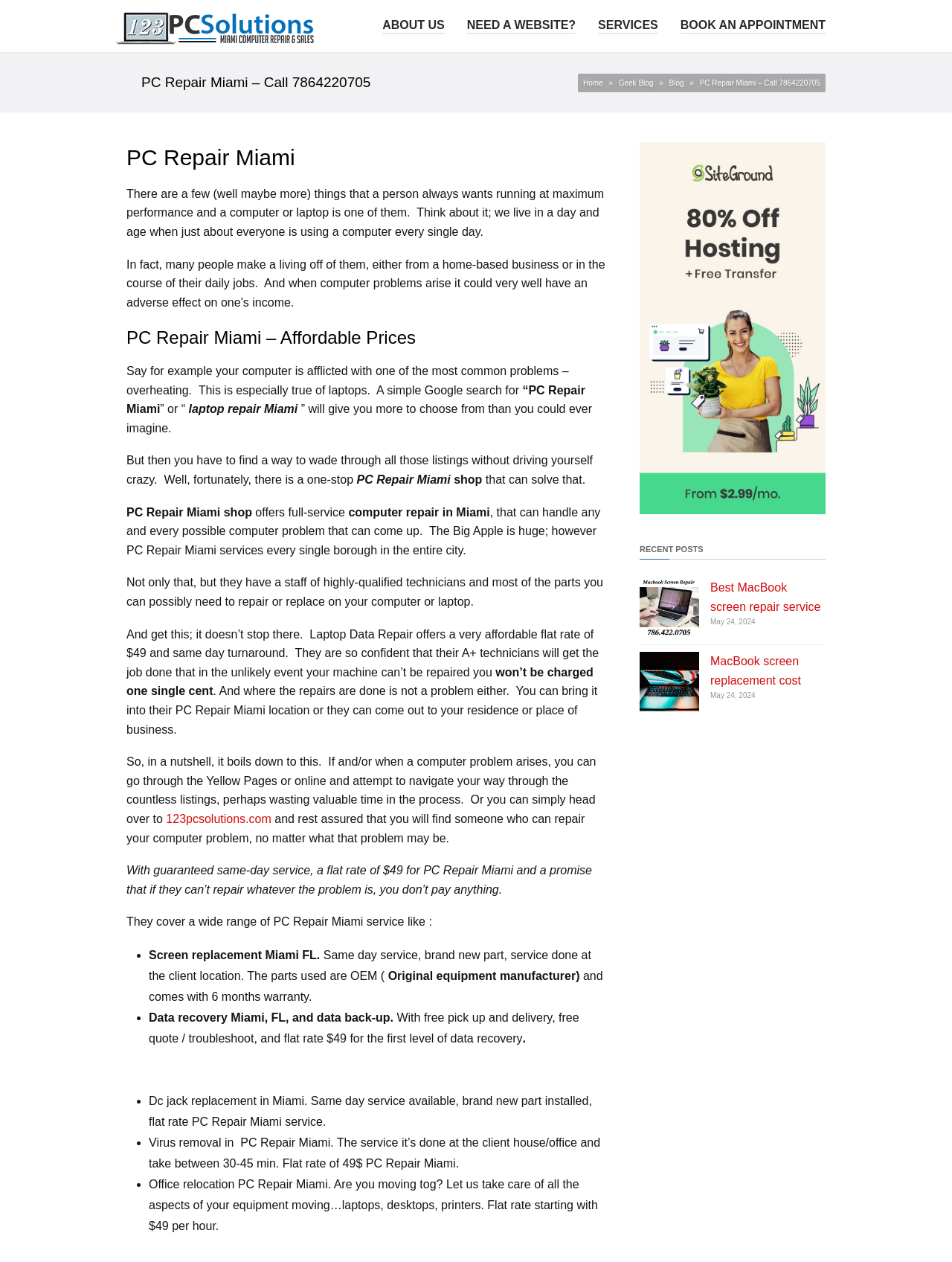Can PC Repair Miami repair laptops?
Please answer the question with a detailed response using the information from the screenshot.

The webpage mentions that PC Repair Miami offers laptop repair services, including screen replacement and data recovery, among other services.